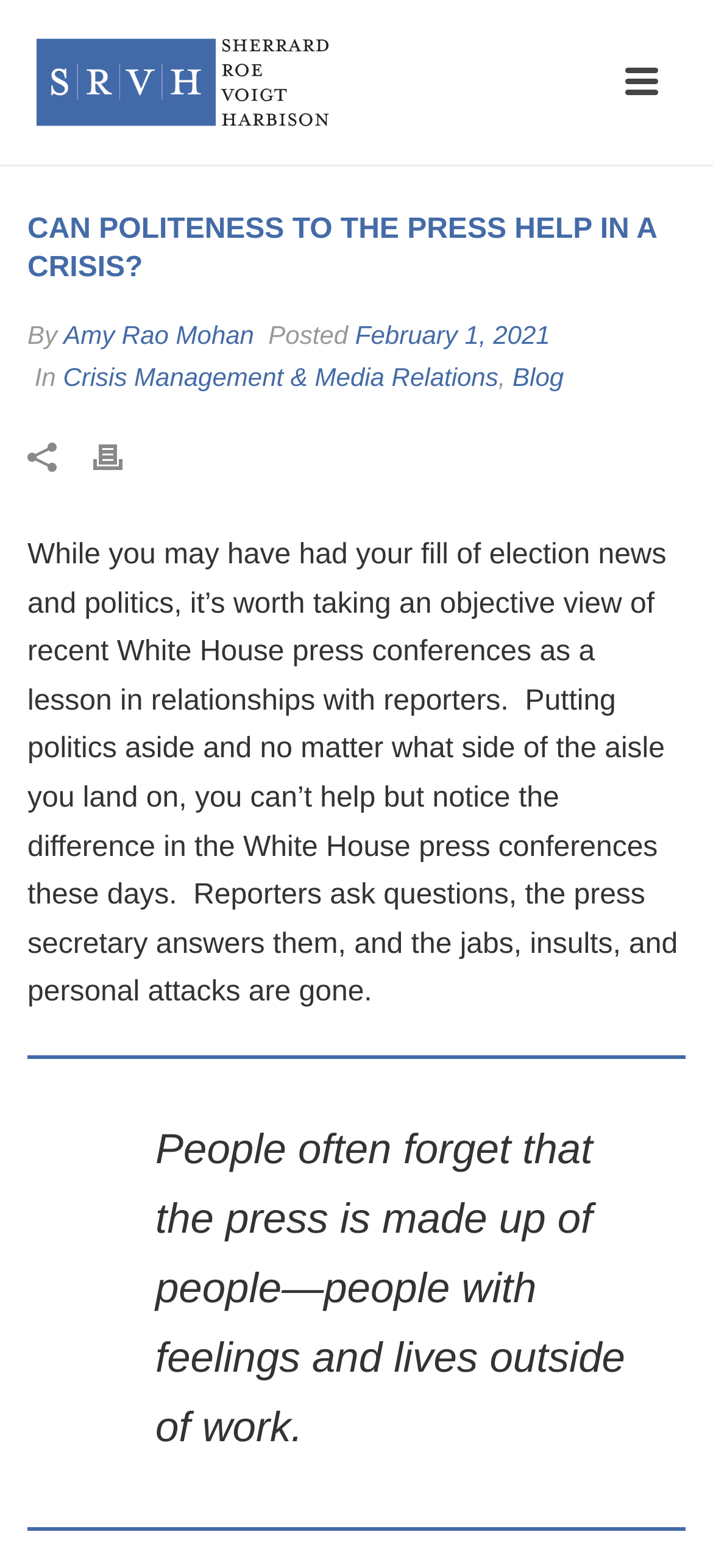Provide a single word or phrase to answer the given question: 
What is the logo at the top left corner?

SRVH Law Logo